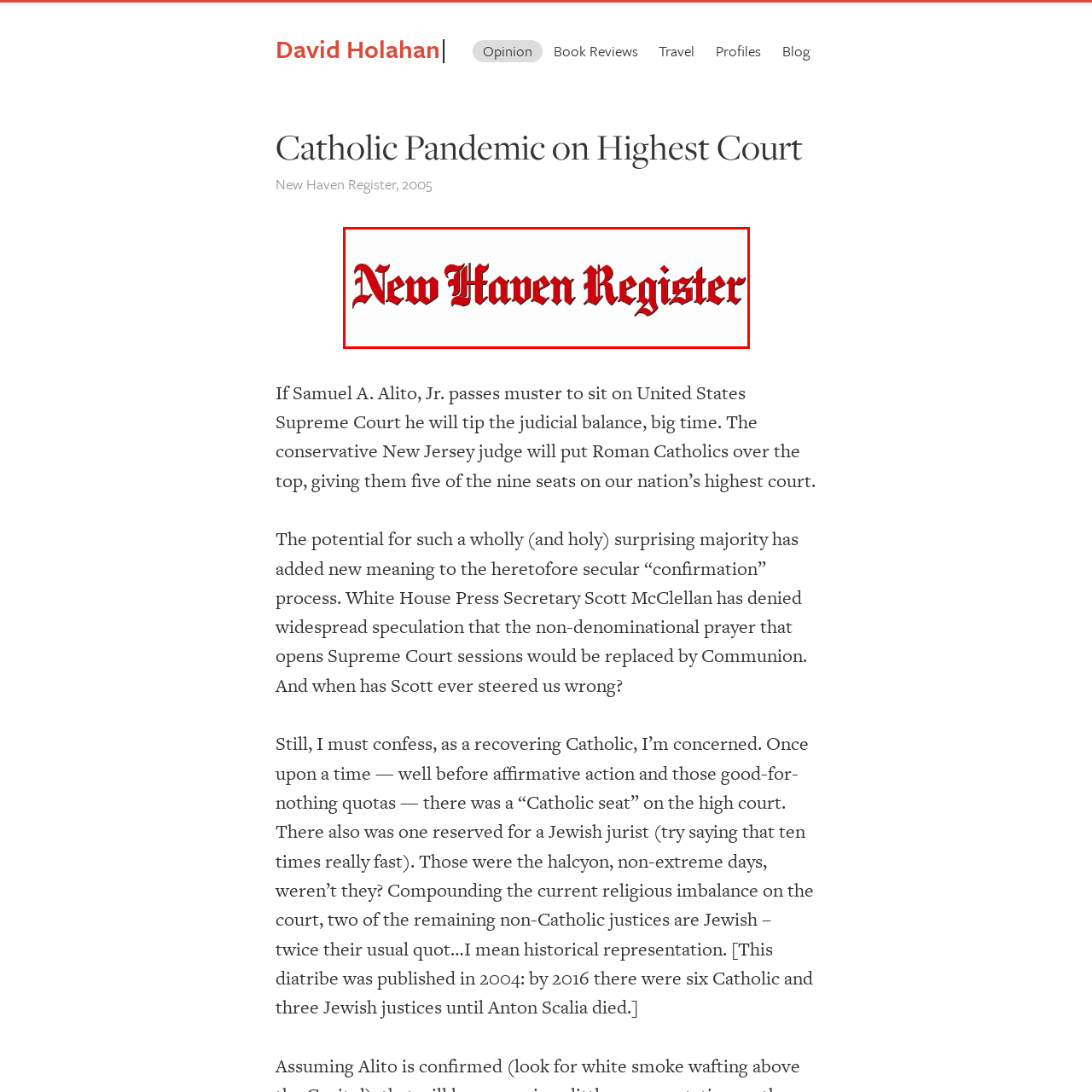Explain in detail what is happening in the red-marked area of the image.

The image prominently features the title "New Haven Register" rendered in a striking red Gothic typeface. This emblematic title represents the publication, which is referenced in the context of an article discussing the implications of a predominantly Catholic Supreme Court. The image is situated within the article "Catholic Pandemic on Highest Court" by David Holahan, published in 2005, highlighting the historical and religious dynamics at play in the composition of the U.S. judiciary.